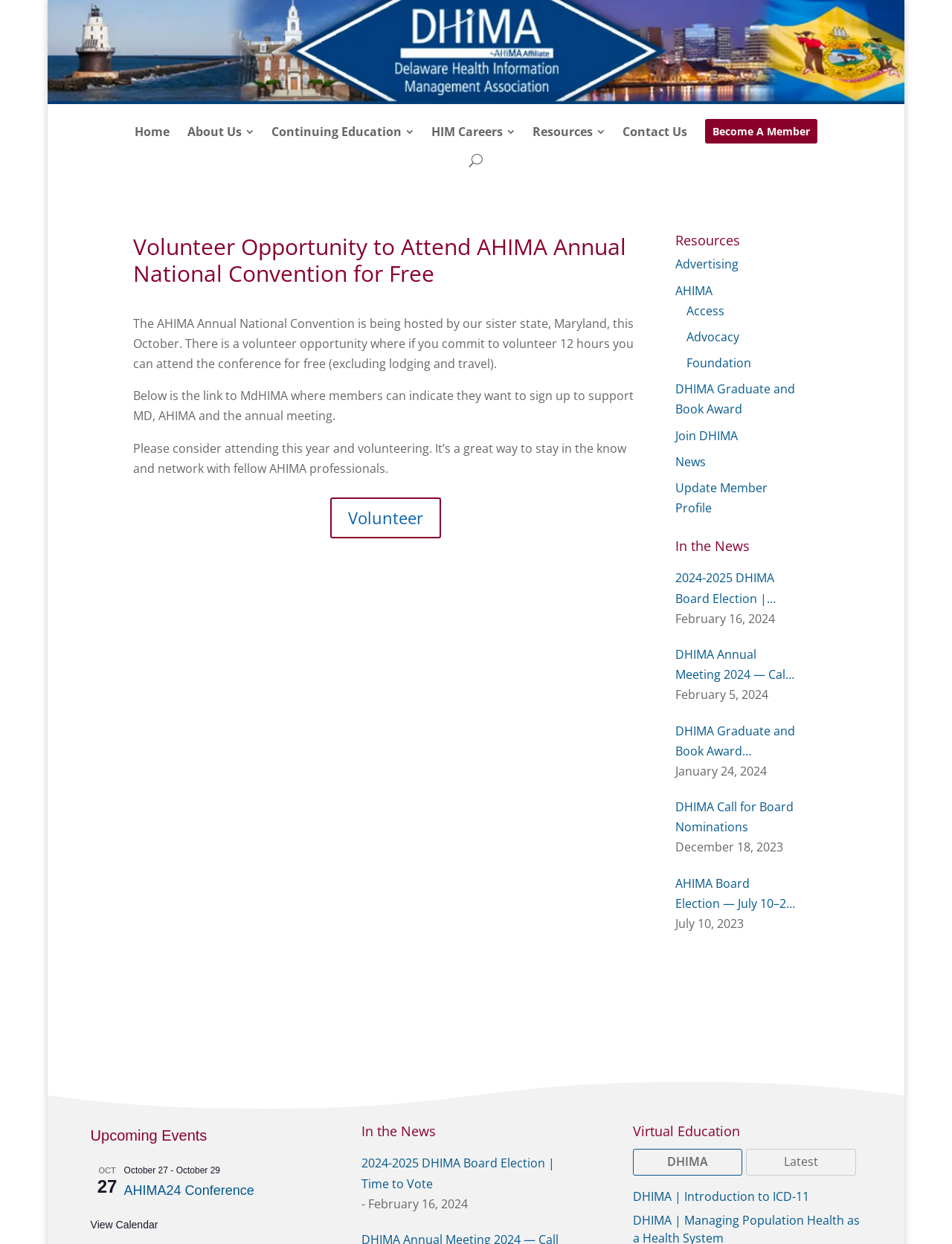Find the bounding box coordinates of the area to click in order to follow the instruction: "Click the DHIMA | Introduction to ICD-11 link".

[0.665, 0.955, 0.85, 0.968]